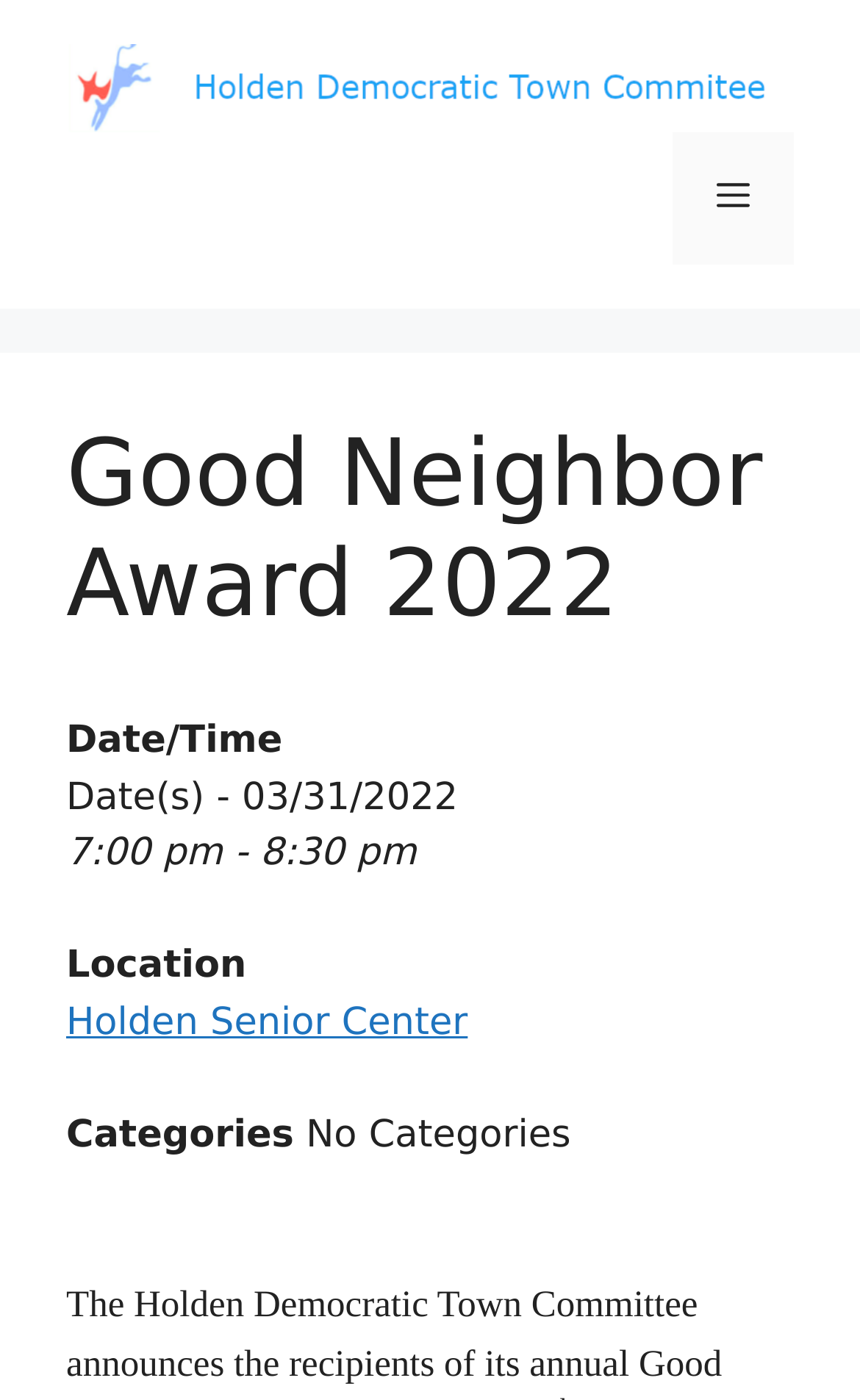Are there any categories for the event?
Provide a thorough and detailed answer to the question.

I found the answer by looking at the static text element with the text 'No Categories' which is located under the 'Categories' label, indicating that there are no categories for the event.